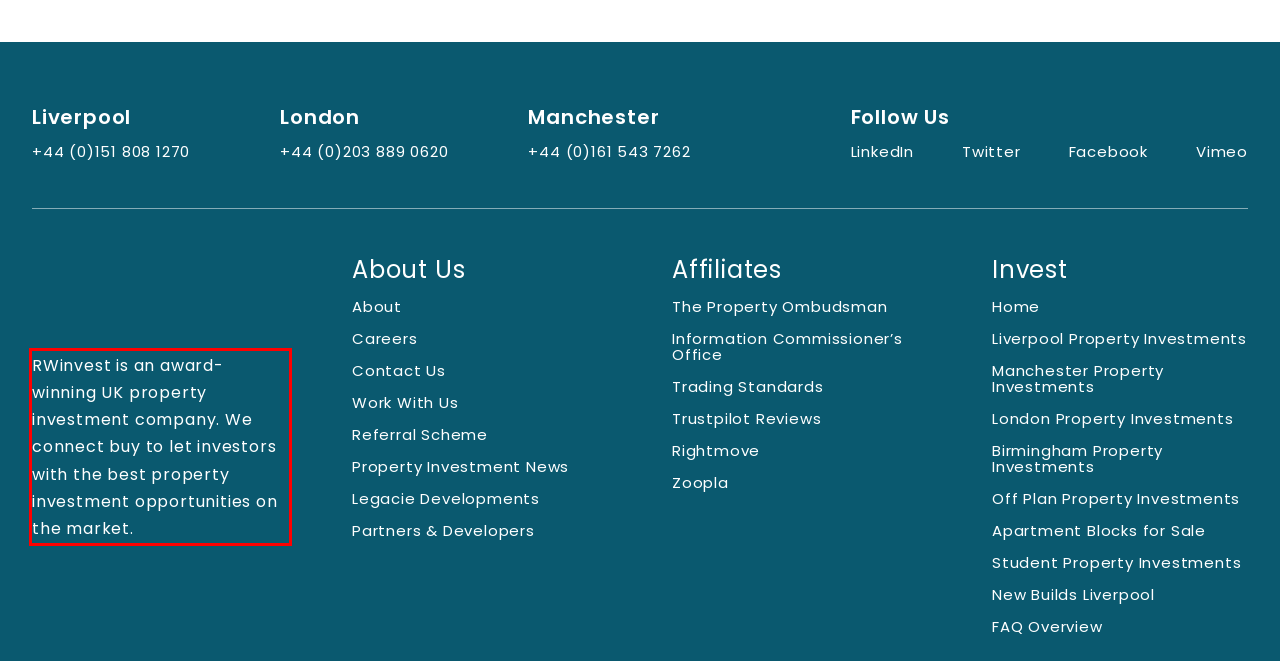Using the provided webpage screenshot, identify and read the text within the red rectangle bounding box.

RWinvest is an award-winning UK property investment company. We connect buy to let investors with the best property investment opportunities on the market.